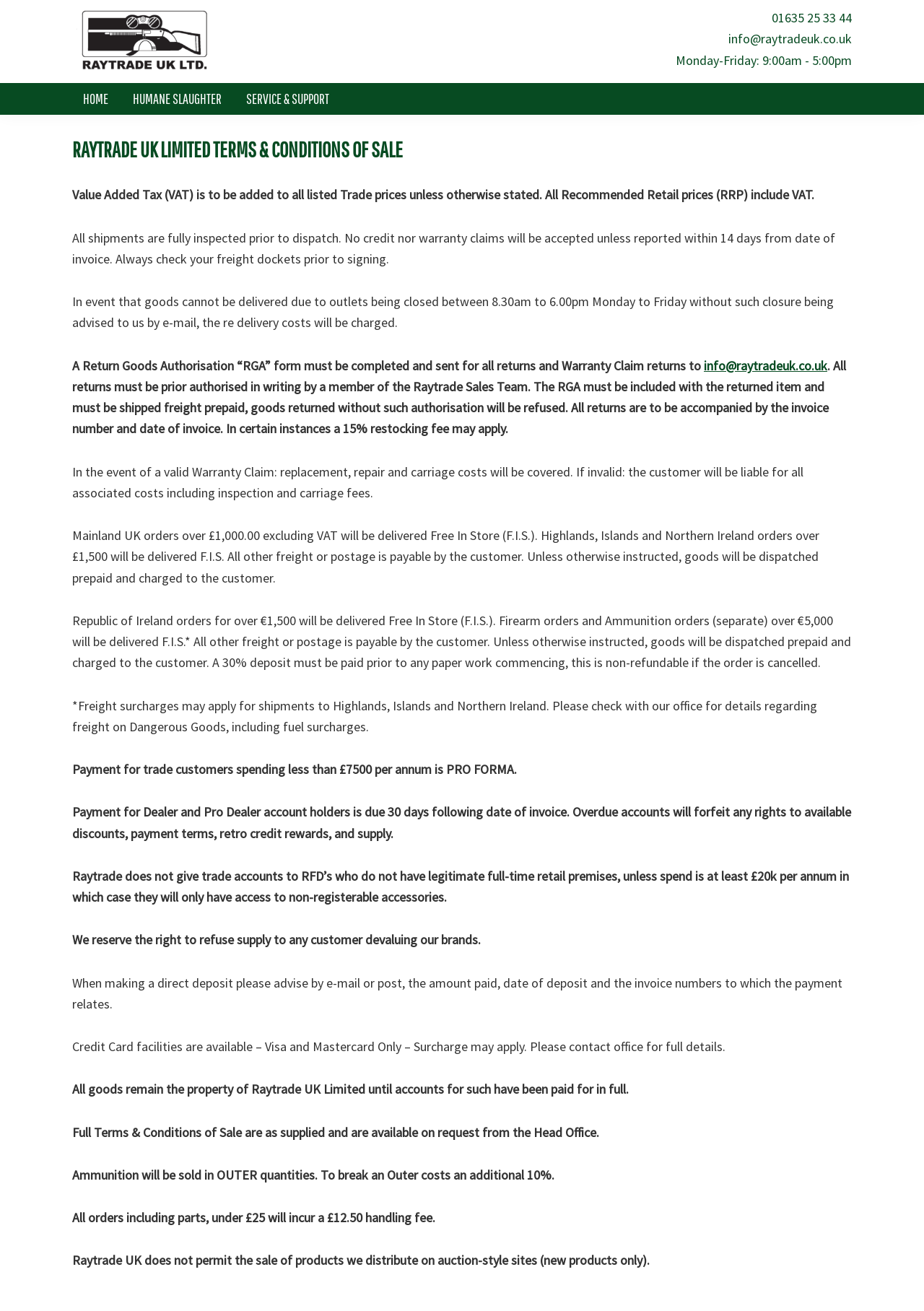Predict the bounding box of the UI element based on the description: "info@raytradeuk.co.uk". The coordinates should be four float numbers between 0 and 1, formatted as [left, top, right, bottom].

[0.788, 0.023, 0.922, 0.036]